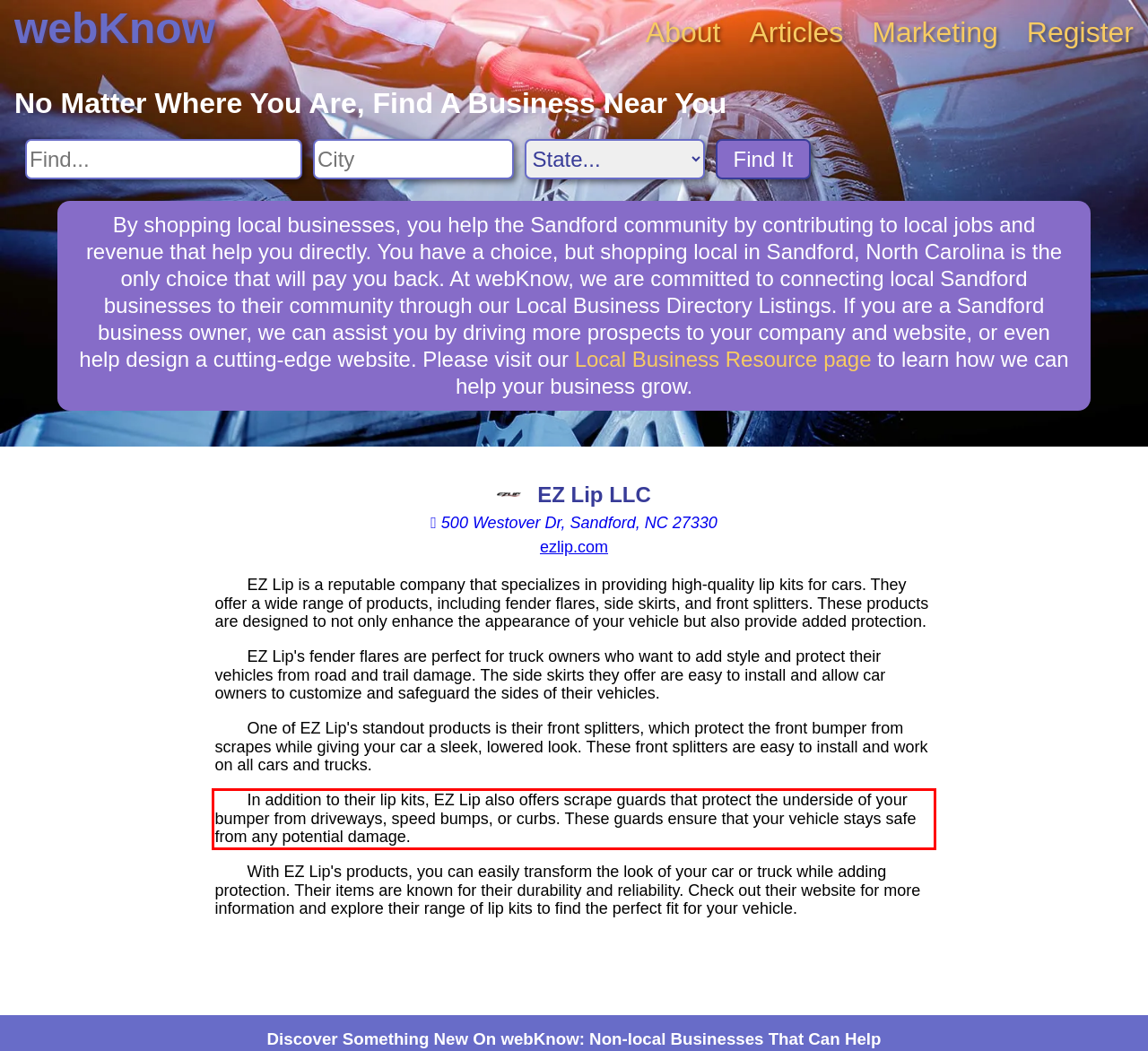Perform OCR on the text inside the red-bordered box in the provided screenshot and output the content.

In addition to their lip kits, EZ Lip also offers scrape guards that protect the underside of your bumper from driveways, speed bumps, or curbs. These guards ensure that your vehicle stays safe from any potential damage.